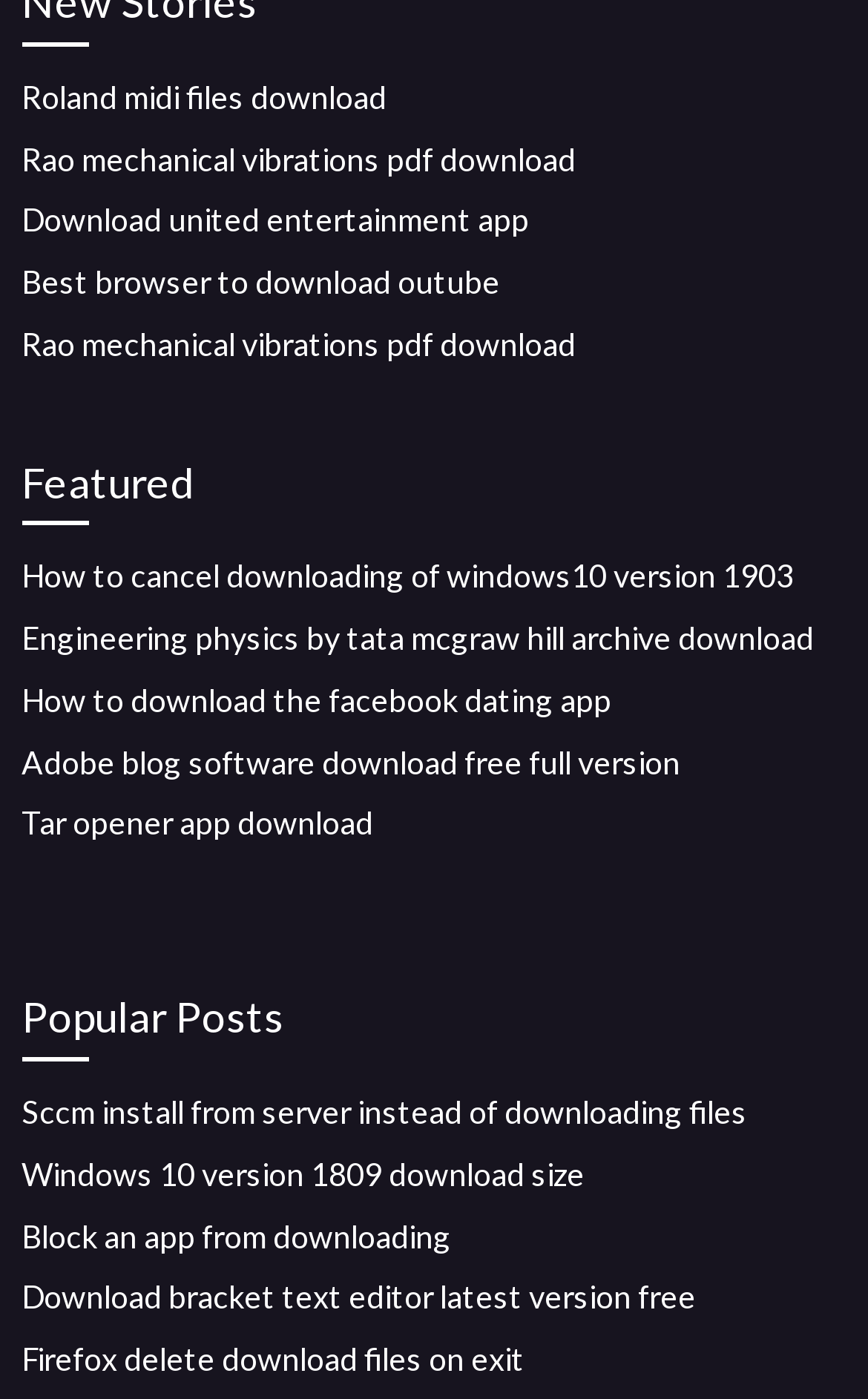Determine the bounding box coordinates of the element's region needed to click to follow the instruction: "Explore popular posts". Provide these coordinates as four float numbers between 0 and 1, formatted as [left, top, right, bottom].

[0.025, 0.703, 0.975, 0.759]